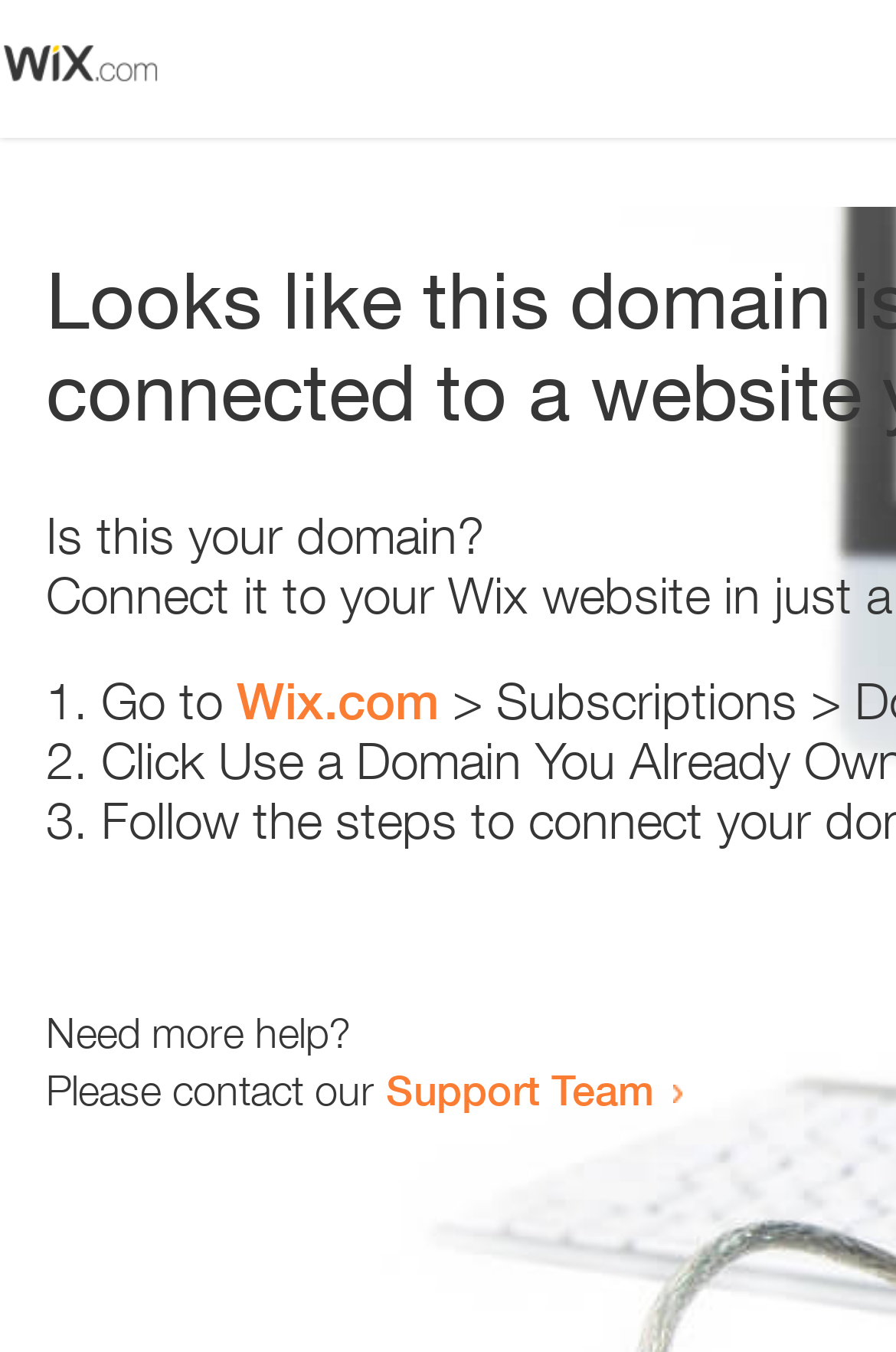Using the description: "Wix.com", identify the bounding box of the corresponding UI element in the screenshot.

[0.264, 0.496, 0.49, 0.541]